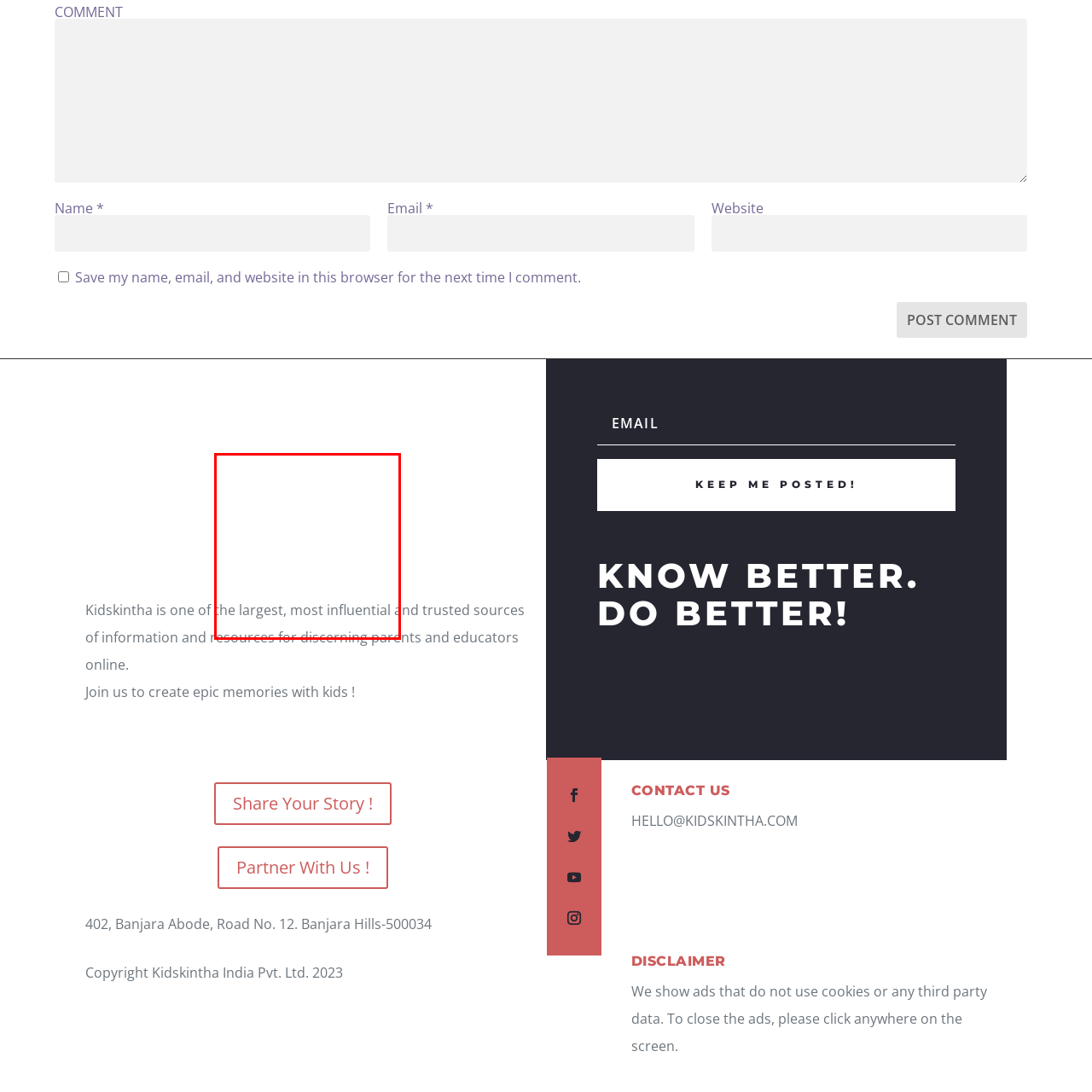What is the atmosphere of the comment section?
Focus on the image section enclosed by the red bounding box and answer the question thoroughly.

The design of the comment section, which includes prompts for entering a name, email, and website, creates a warm and welcoming atmosphere for readers looking to engage with the content and community, as indicated by the caption.